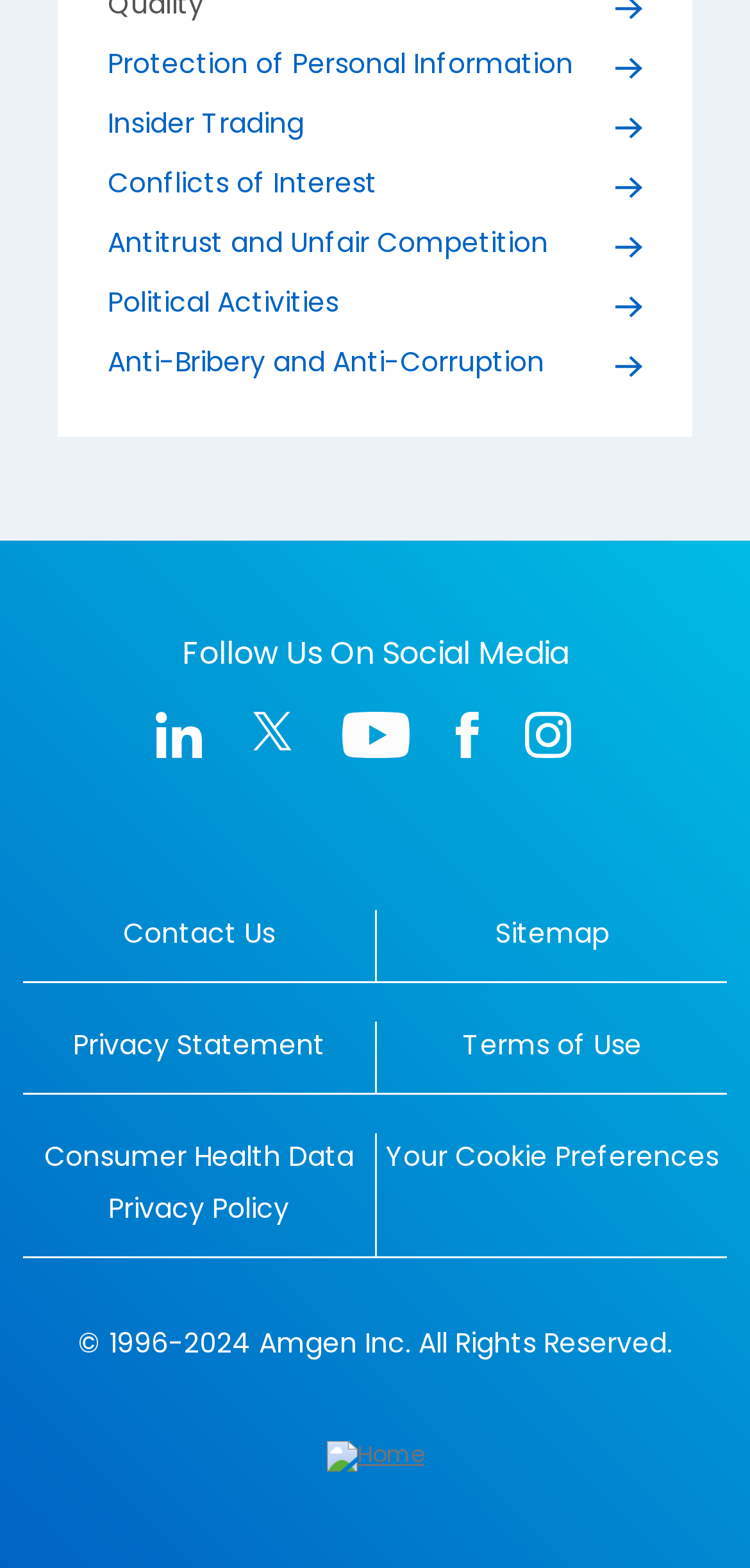How many columns are there in the footer section?
Using the image, elaborate on the answer with as much detail as possible.

I looked at the links in the footer section and found that they are arranged in two columns, with some links on the left and some on the right.